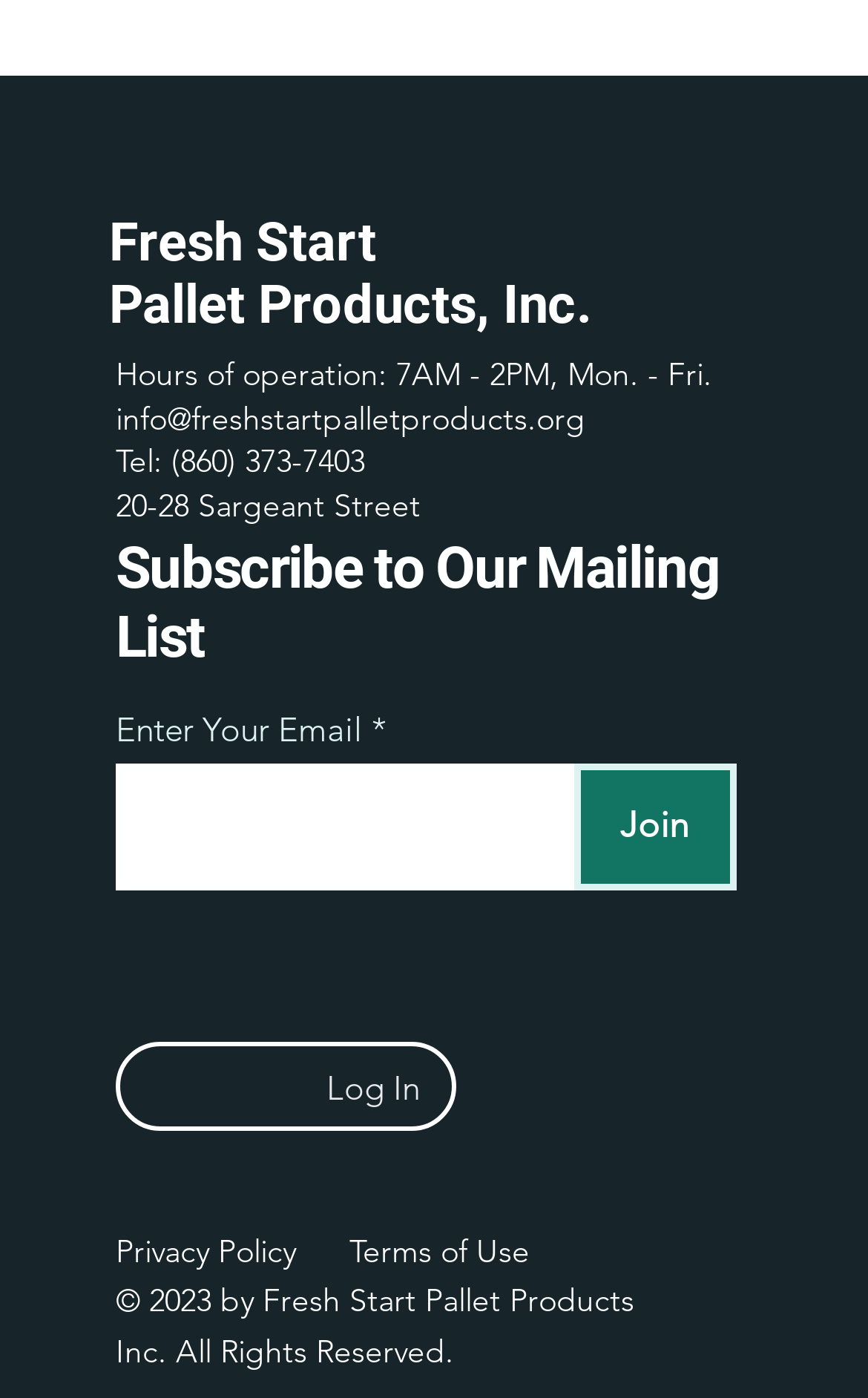Please find the bounding box coordinates of the element's region to be clicked to carry out this instruction: "Contact via email".

[0.133, 0.284, 0.674, 0.313]